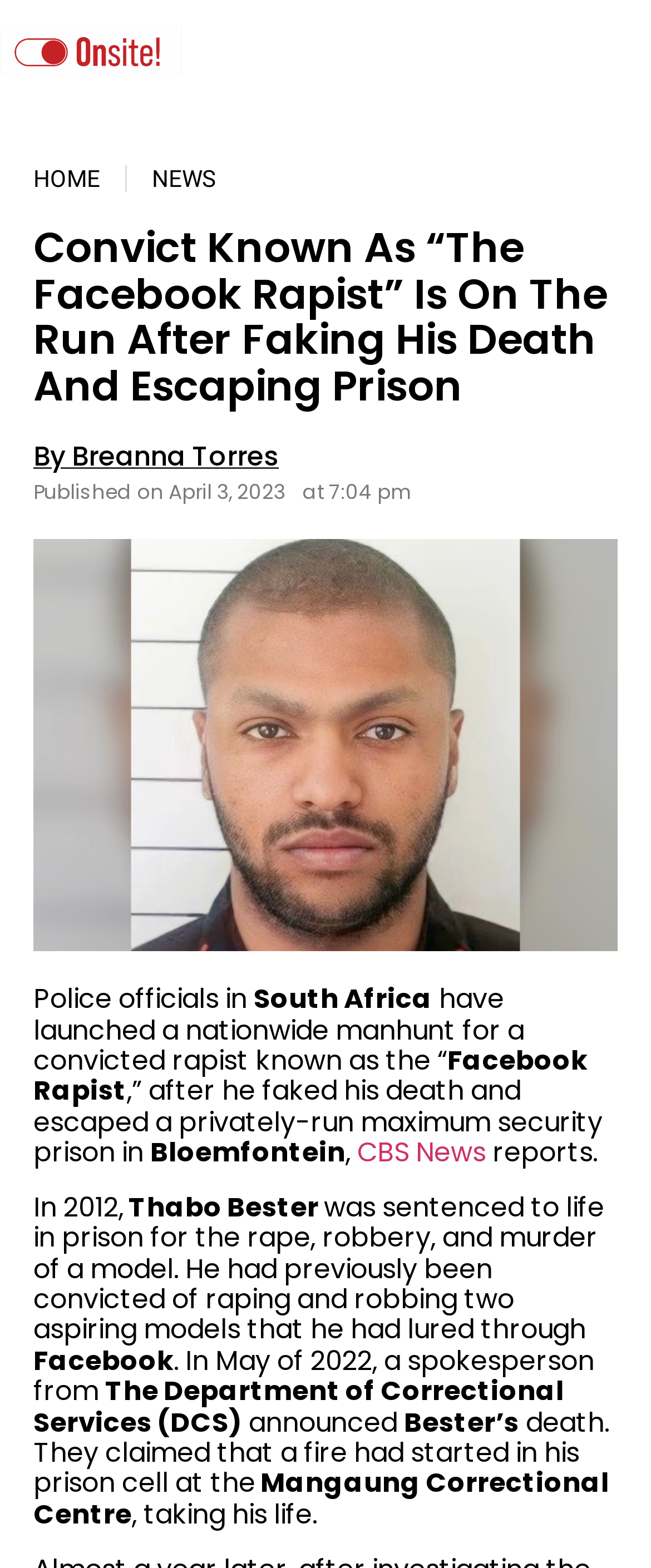For the given element description News, determine the bounding box coordinates of the UI element. The coordinates should follow the format (top-left x, top-left y, bottom-right x, bottom-right y) and be within the range of 0 to 1.

[0.233, 0.105, 0.331, 0.122]